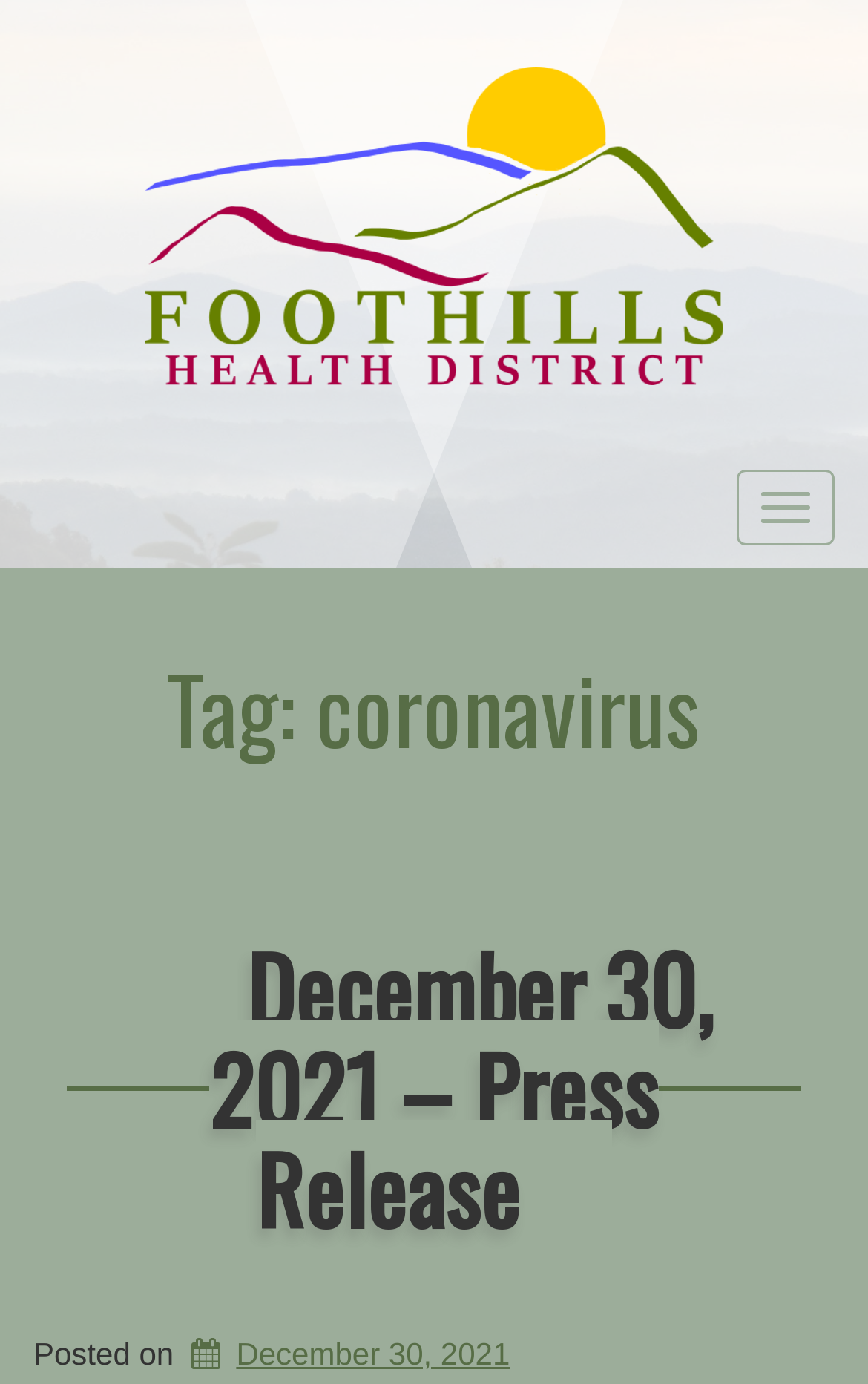Use the details in the image to answer the question thoroughly: 
What is the logo of this website?

The logo of this website is located at the top left corner of the webpage, and it is an image element with the text 'Logo'.